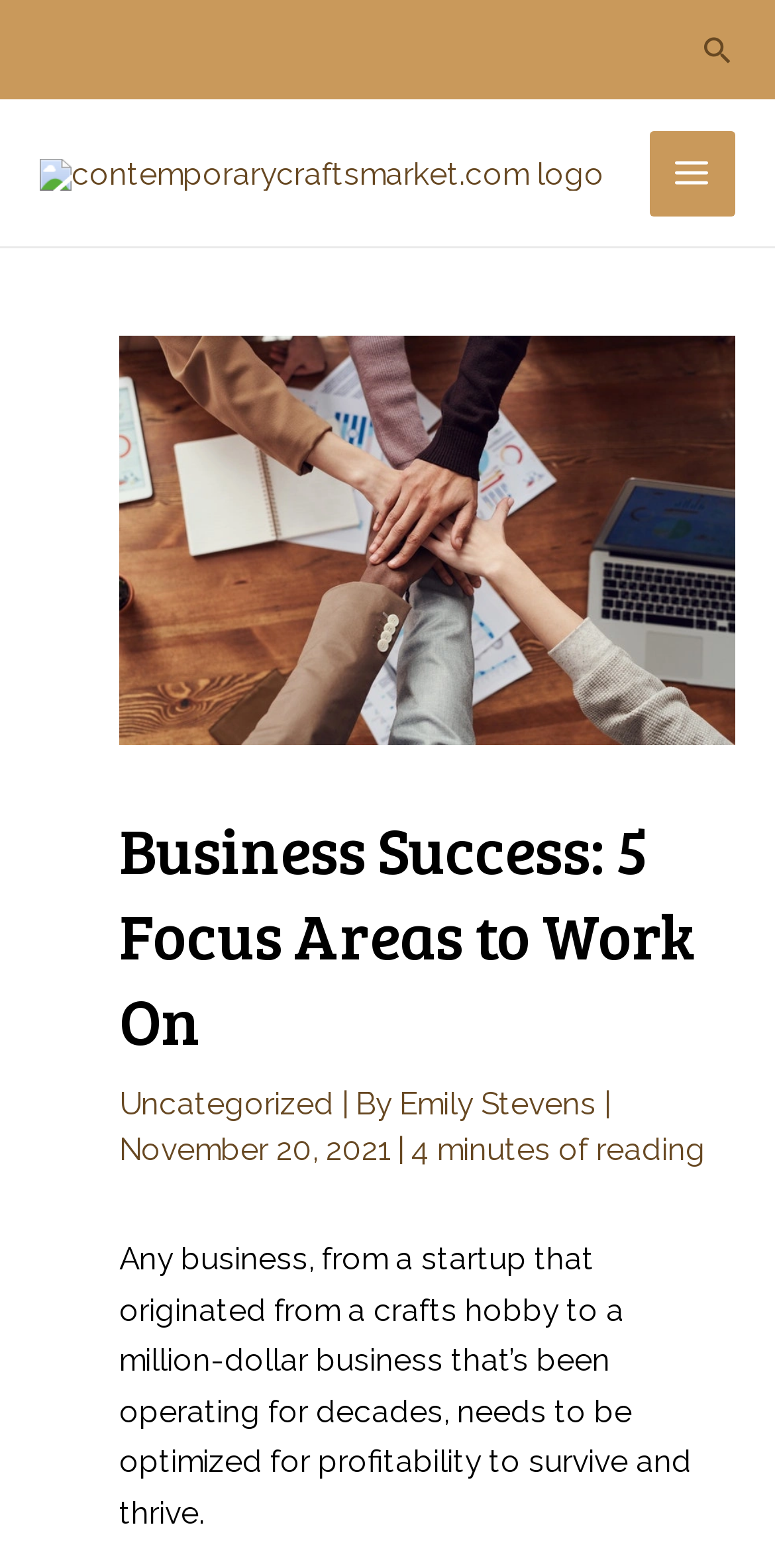Identify and provide the title of the webpage.

Business Success: 5 Focus Areas to Work On